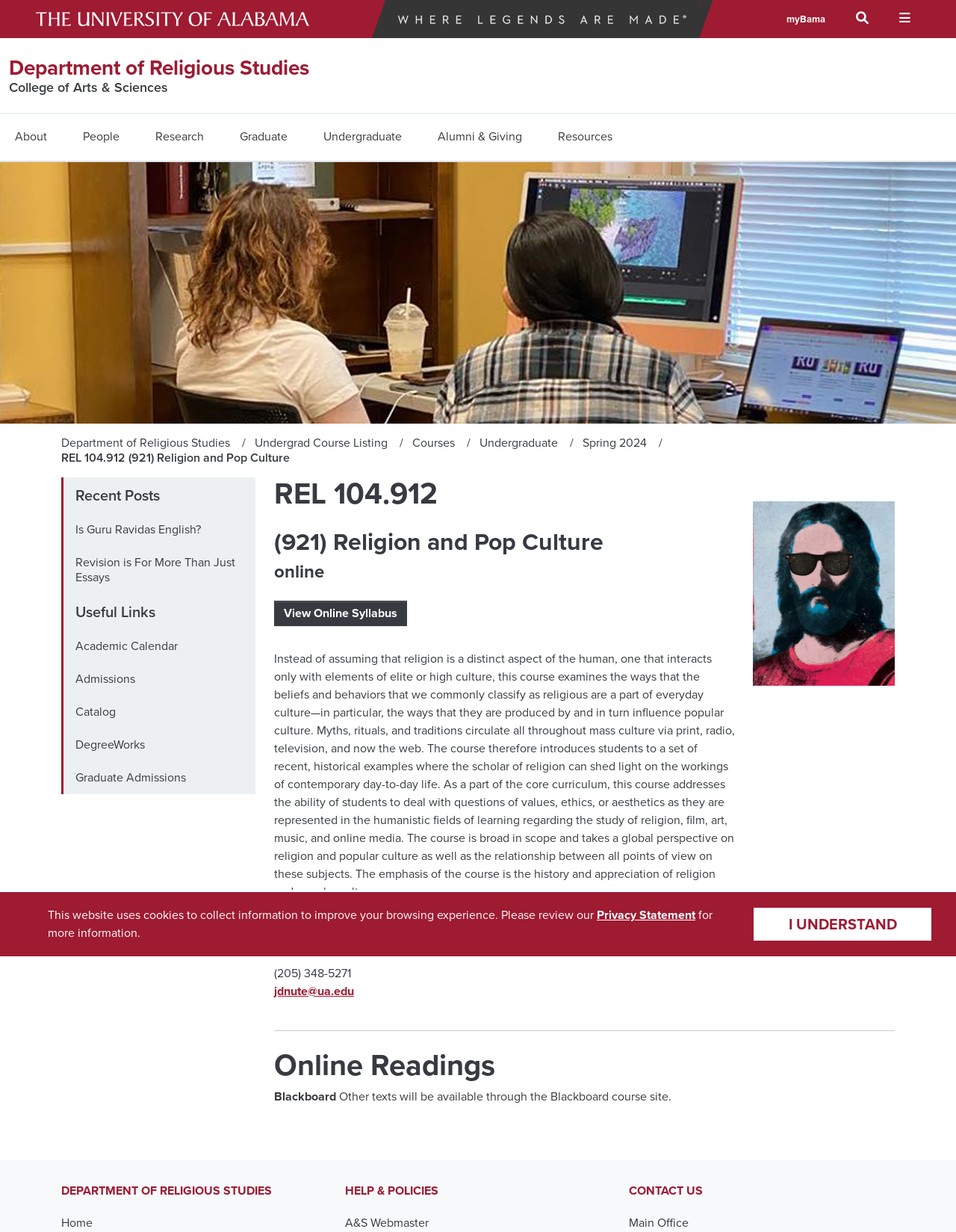Please examine the image and provide a detailed answer to the question: What is the name of the department?

The name of the department can be found in the heading element with the text 'Department of Religious Studies' which is located at the top of the webpage.